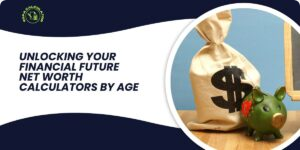What is the main theme of the article?
Refer to the image and give a detailed answer to the question.

By analyzing the image and its components, I infer that the article is focused on financial planning and management. The piggy bank, cloth bag with a dollar sign, and the title 'Unlocking Your Financial Future' all point to this theme, which is further reinforced by the mention of net worth calculators in the title.